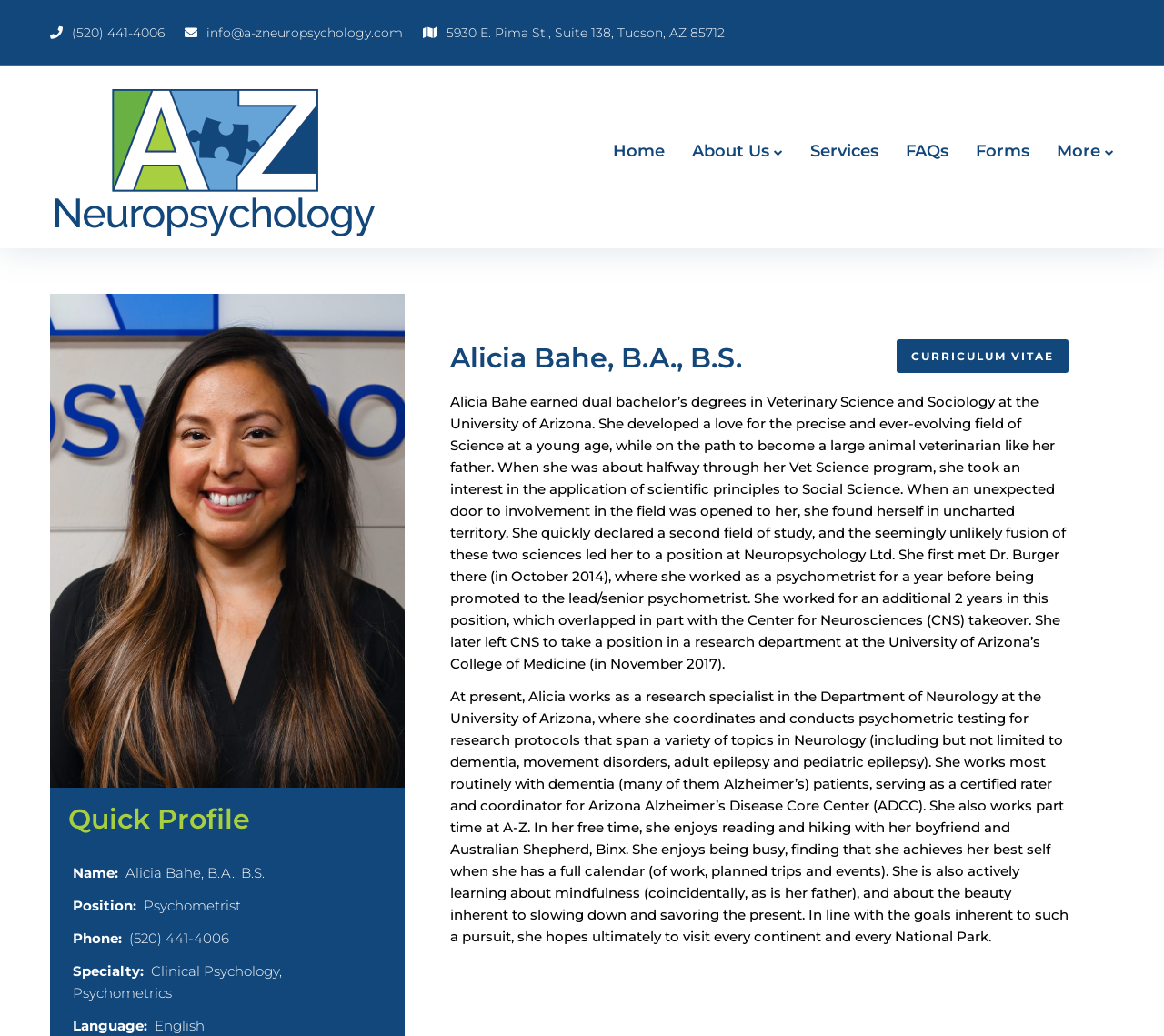Pinpoint the bounding box coordinates of the element that must be clicked to accomplish the following instruction: "Click on About Us". The coordinates should be in the format of four float numbers between 0 and 1, i.e., [left, top, right, bottom].

None